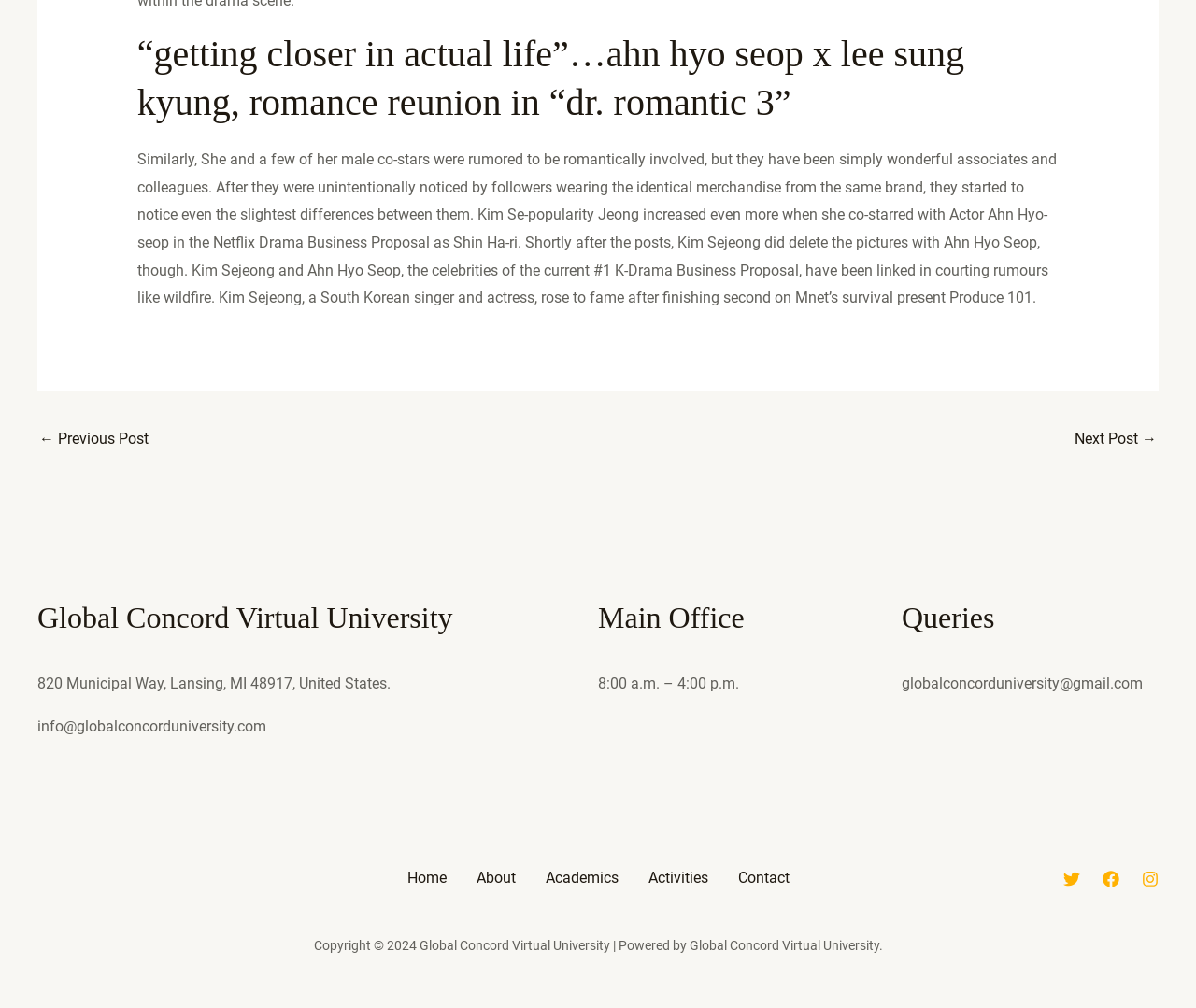Highlight the bounding box coordinates of the element you need to click to perform the following instruction: "go to home page."

None